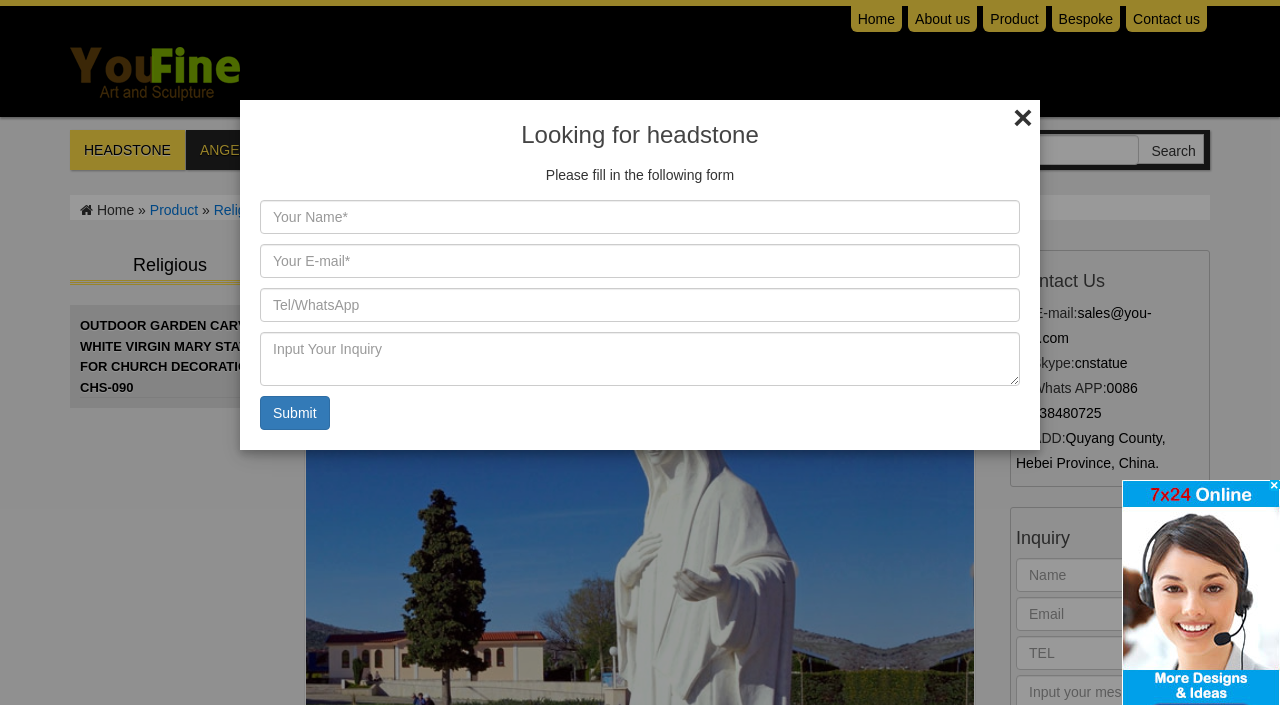Identify the bounding box coordinates for the region of the element that should be clicked to carry out the instruction: "Fill in the inquiry form". The bounding box coordinates should be four float numbers between 0 and 1, i.e., [left, top, right, bottom].

[0.203, 0.284, 0.797, 0.332]